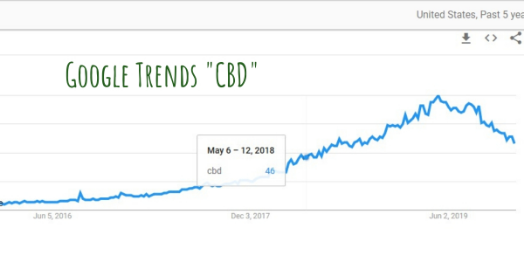Give a one-word or phrase response to the following question: When did the search interest for 'CBD' start to decline?

June 2019